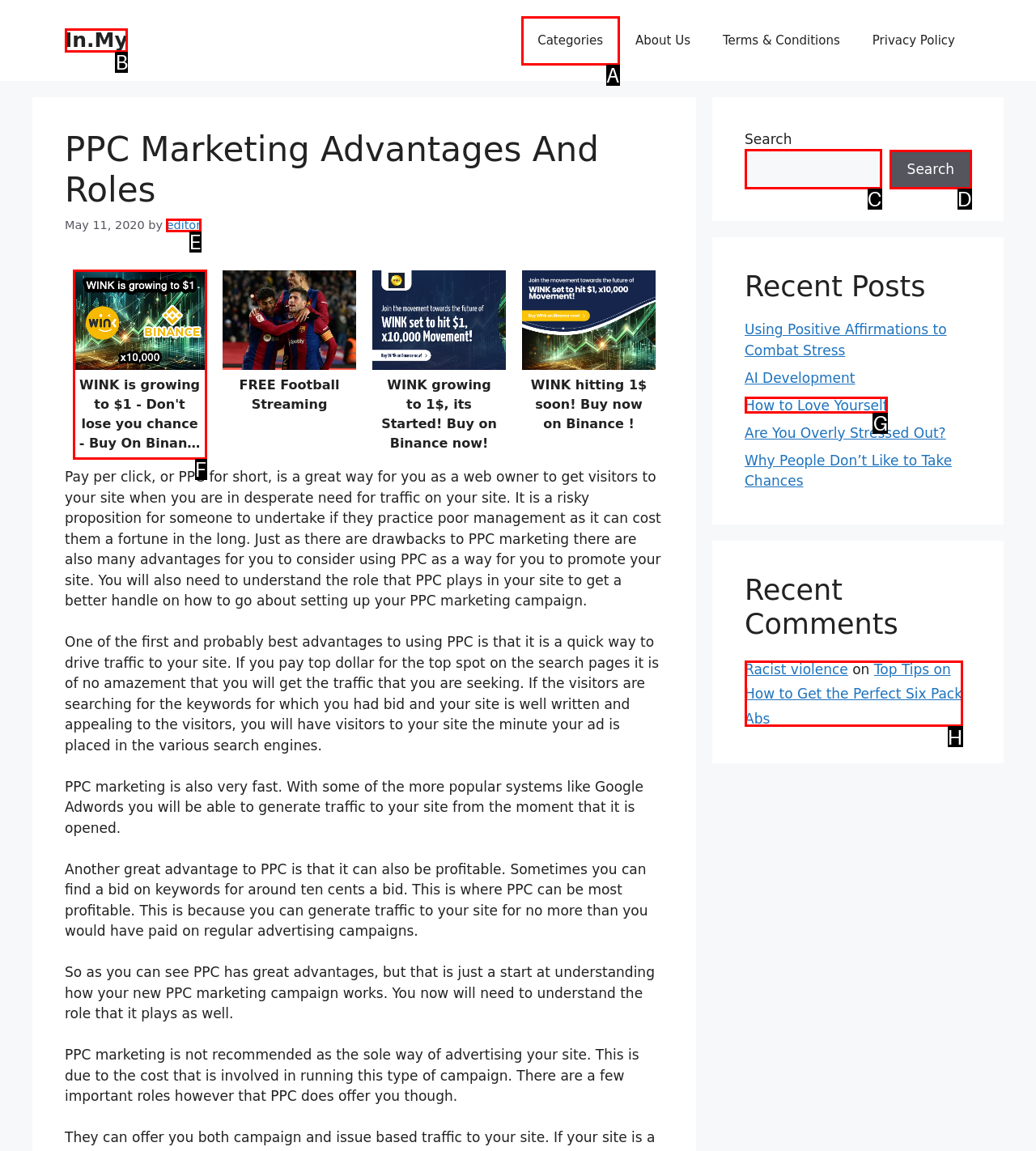Tell me which option I should click to complete the following task: Search for something Answer with the option's letter from the given choices directly.

C